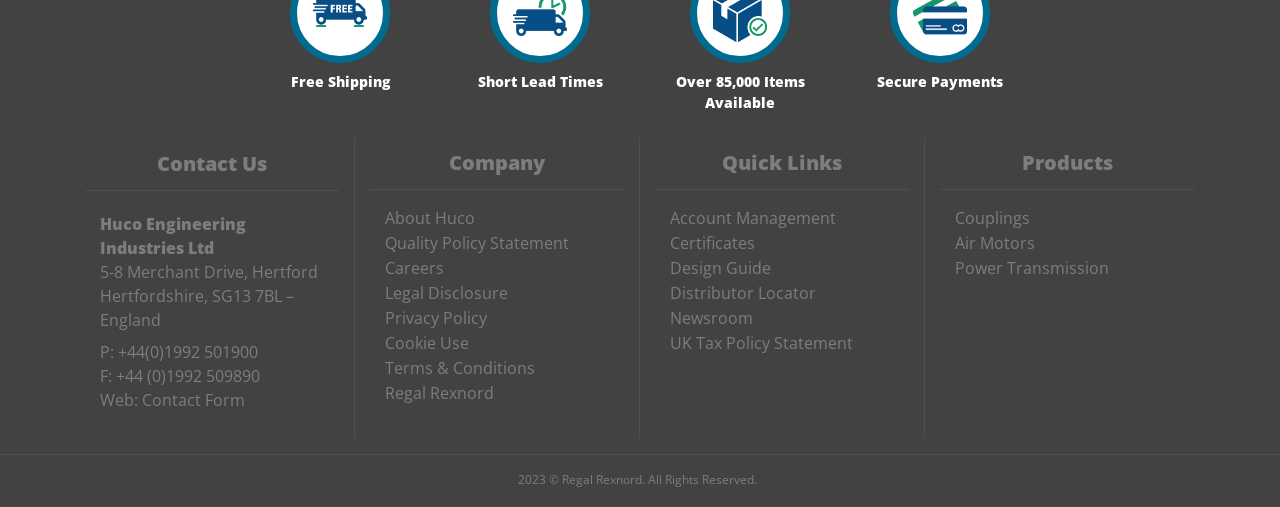Find the bounding box coordinates for the element that must be clicked to complete the instruction: "Access the contact form". The coordinates should be four float numbers between 0 and 1, indicated as [left, top, right, bottom].

[0.111, 0.767, 0.191, 0.81]